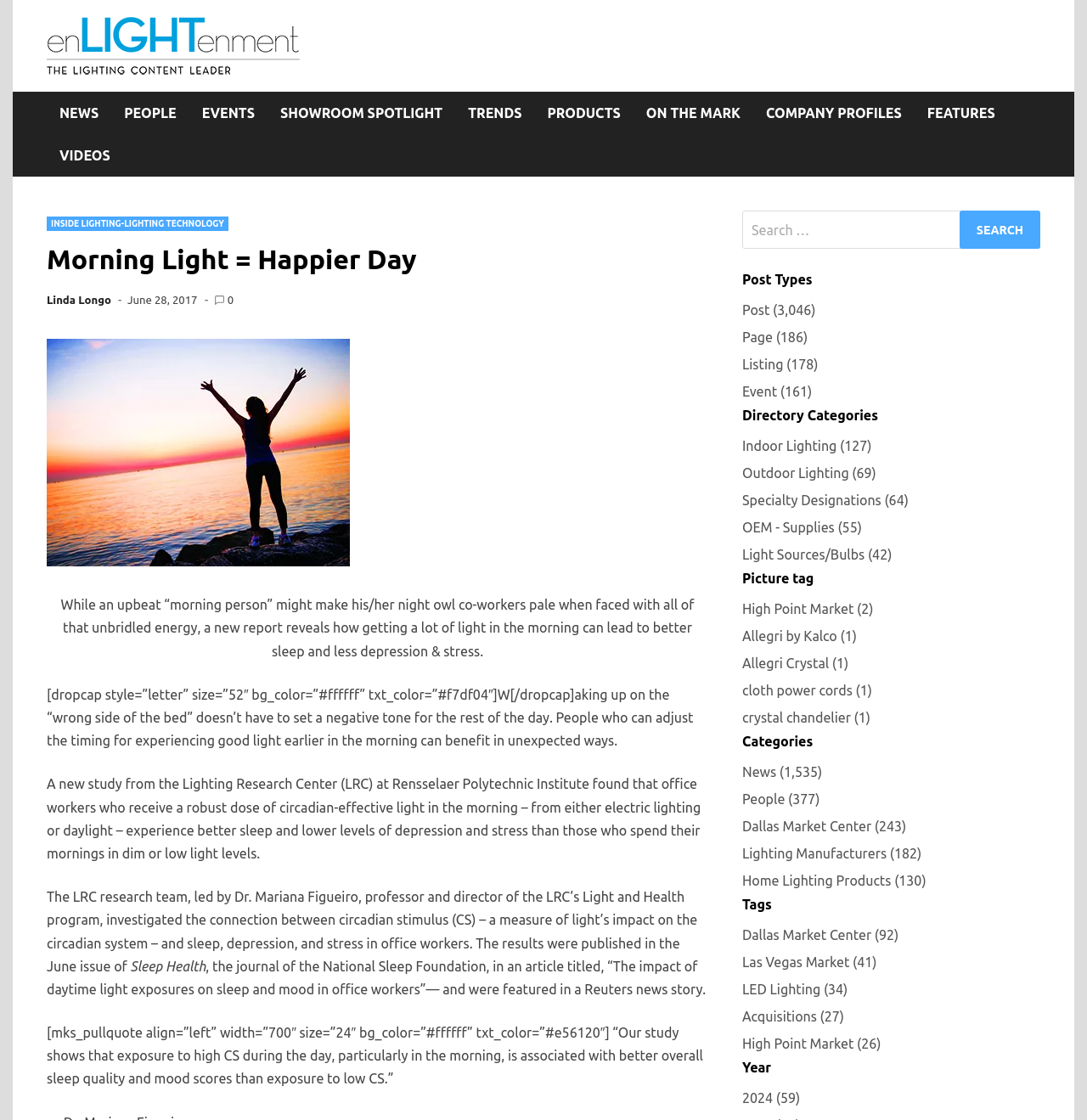Who led the research team at the Lighting Research Center?
Answer the question with as much detail as you can, using the image as a reference.

The article mentions that the LRC research team, led by Dr. Mariana Figueiro, professor and director of the LRC’s Light and Health program, investigated the connection between circadian stimulus and sleep, depression, and stress in office workers.